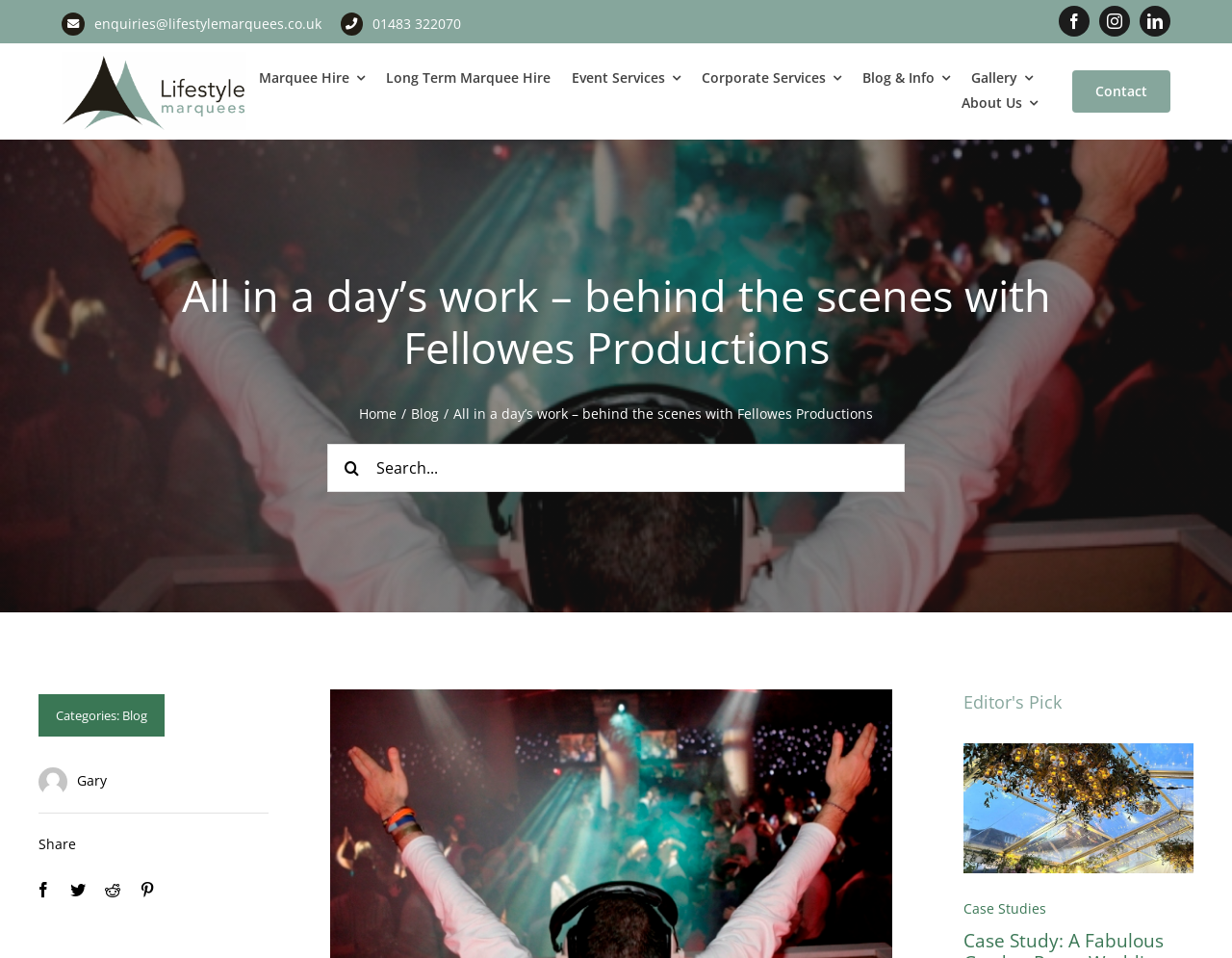Please find and report the primary heading text from the webpage.

All in a day’s work – behind the scenes with Fellowes Productions